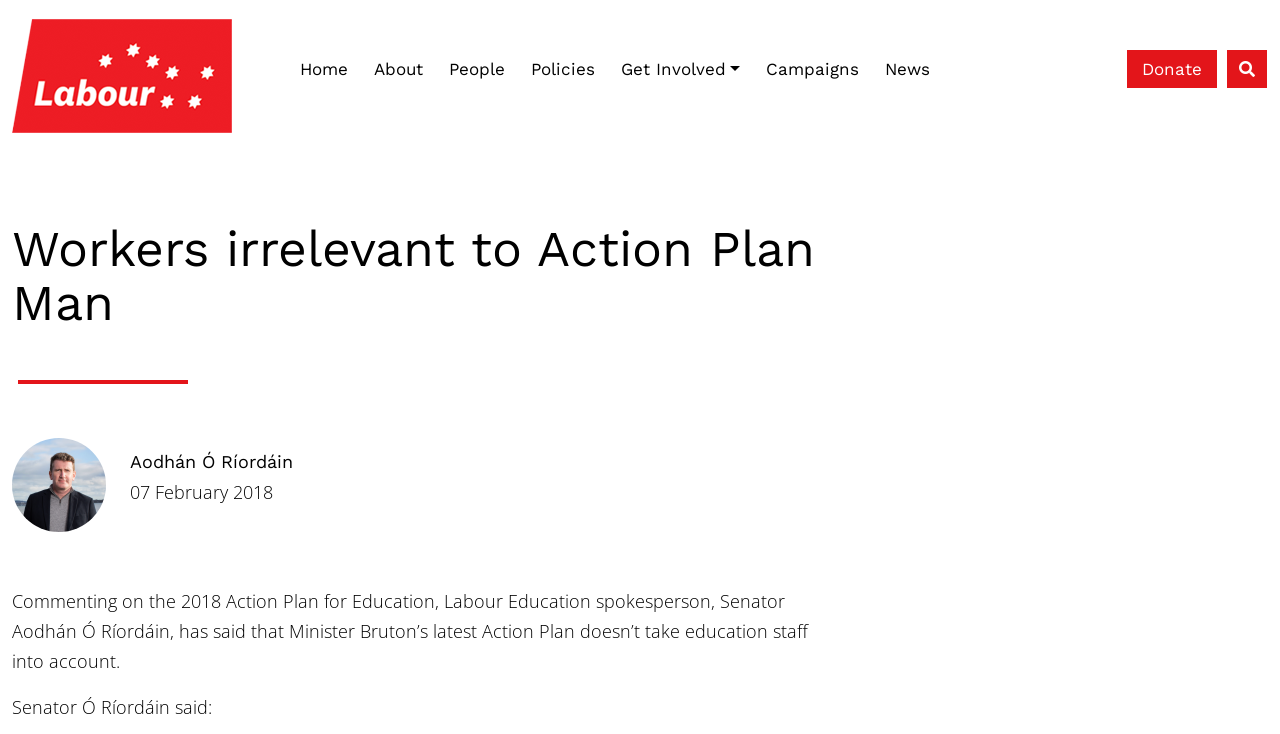Generate a comprehensive caption for the webpage you are viewing.

The webpage is about a news article from the Labour Party, with a focus on education. At the top left corner, there is a logo of the Labour Party. Below the logo, there is a navigation menu with links to different sections of the website, including "Home", "About", "People", "Policies", "Get Involved", "Campaigns", "News", and "Donate". 

On the top right corner, there is a search button with a magnifying glass icon. 

The main content of the webpage is divided into two sections. The first section has a heading that reads "Workers irrelevant to Action Plan Man" and a subheading with the name "Aodhán Ó Ríordáin", who is a Labour Education spokesperson and a Senator. Below the subheading, there is a date "07 February 2018". 

The second section is the main article, which starts with a sentence "Commenting on the 2018 Action Plan for Education, Labour Education spokesperson, Senator Aodhán Ó Ríordáin, has said that Minister Bruton’s latest Action Plan doesn’t take education staff into account." The article continues with a quote from Senator Ó Ríordáin.